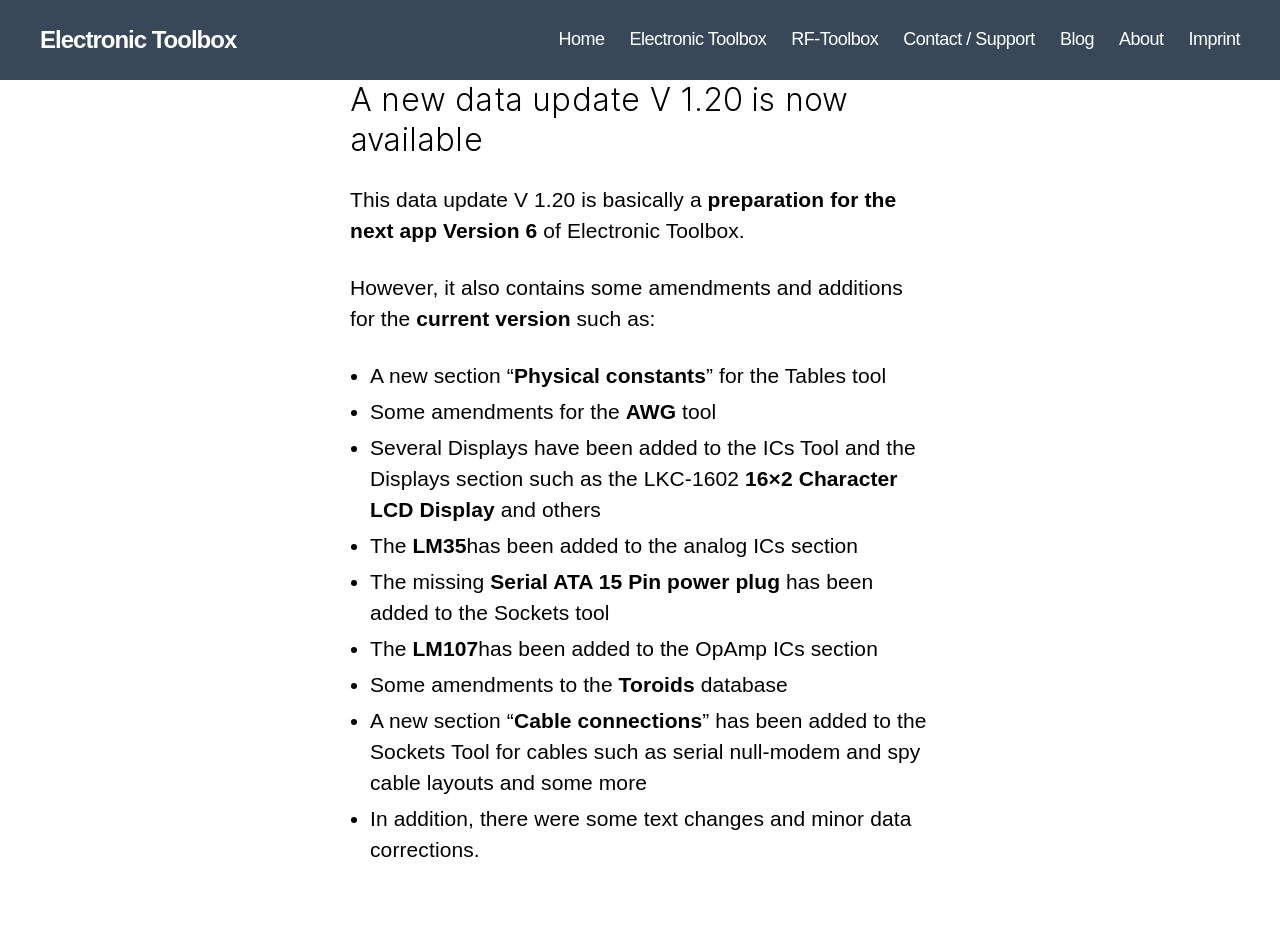Give the bounding box coordinates for the element described by: "About".

[0.874, 0.031, 0.909, 0.053]